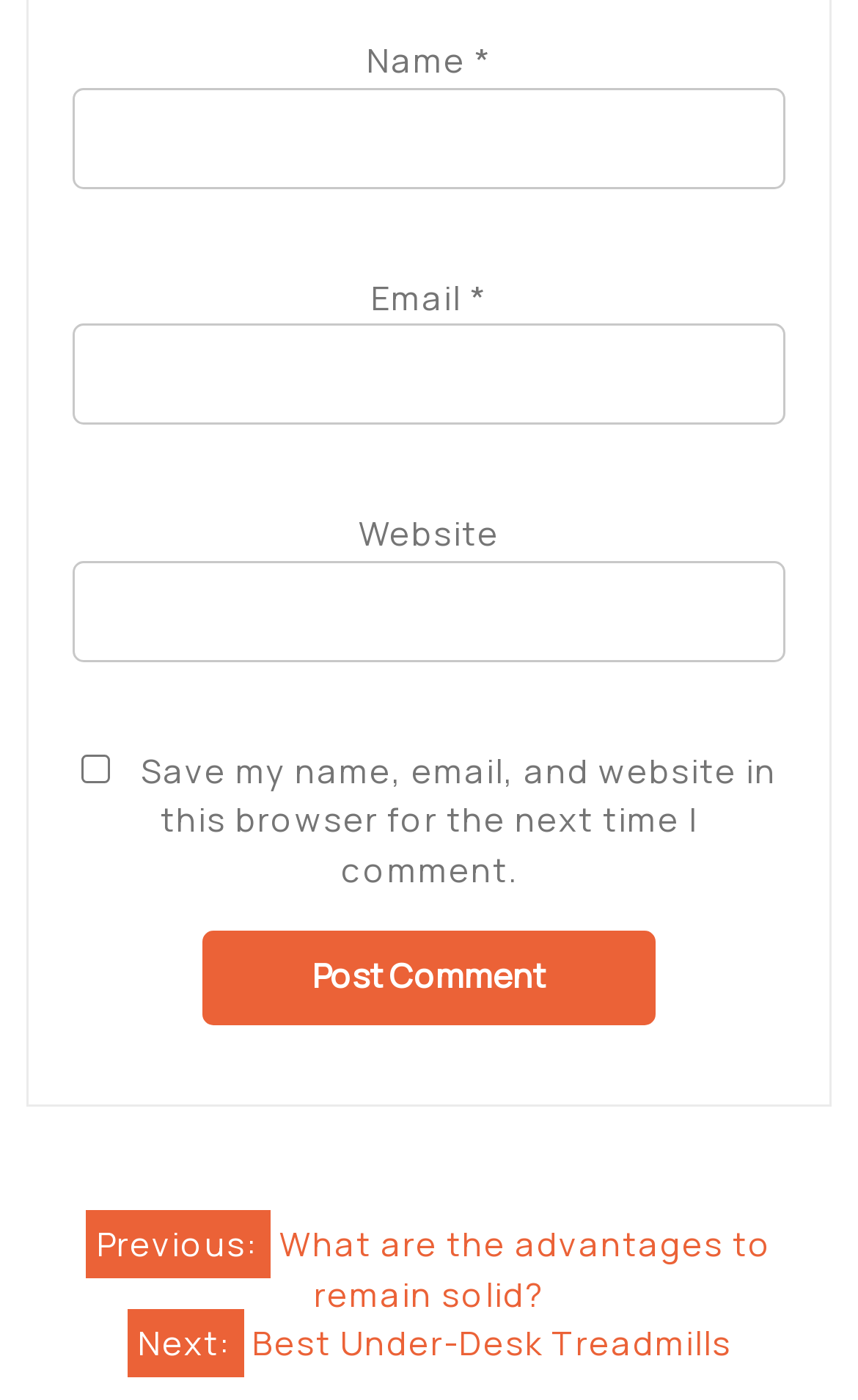Give a short answer to this question using one word or a phrase:
What is the label of the first text box?

Name